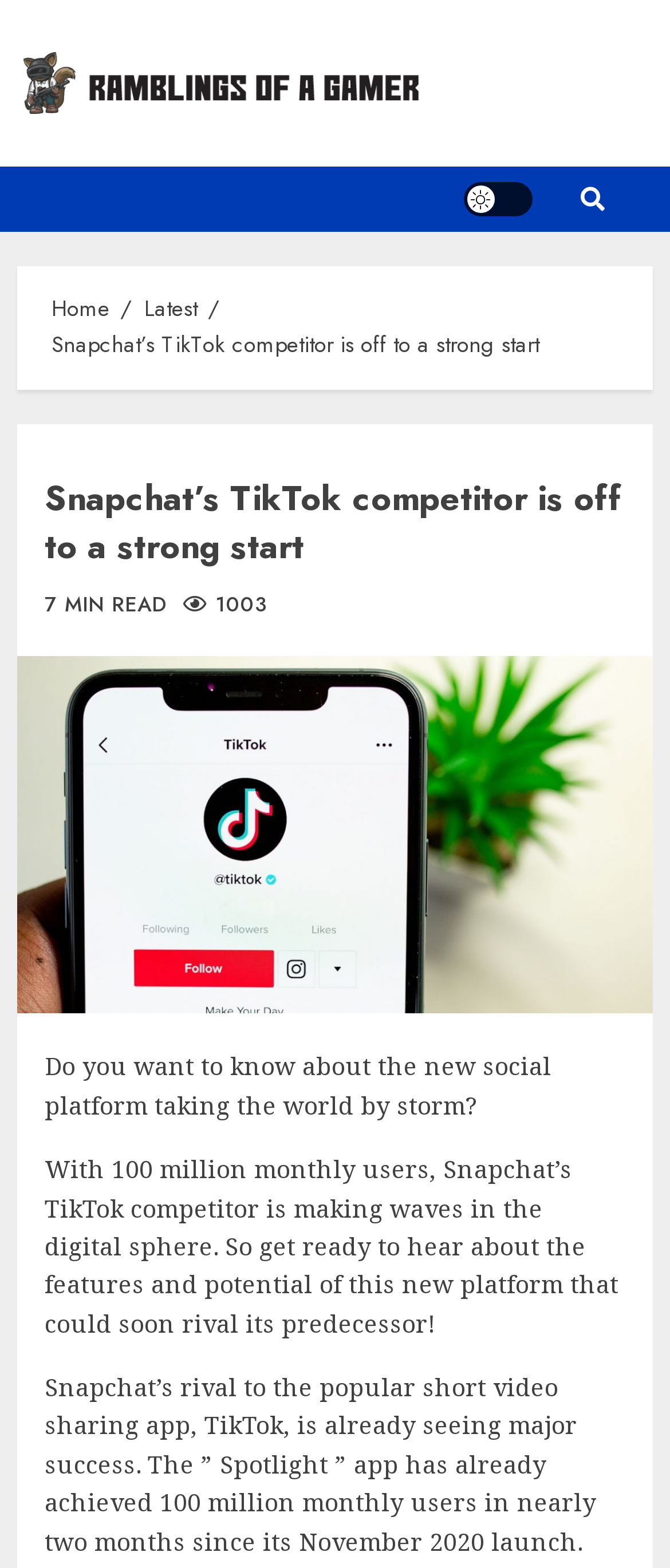Provide a thorough and detailed response to the question by examining the image: 
What is the topic of the blog post?

The topic of the blog post can be inferred from the title and the content of the post. The title mentions Snapchat's TikTok competitor, and the post discusses the features and potential of this new platform.